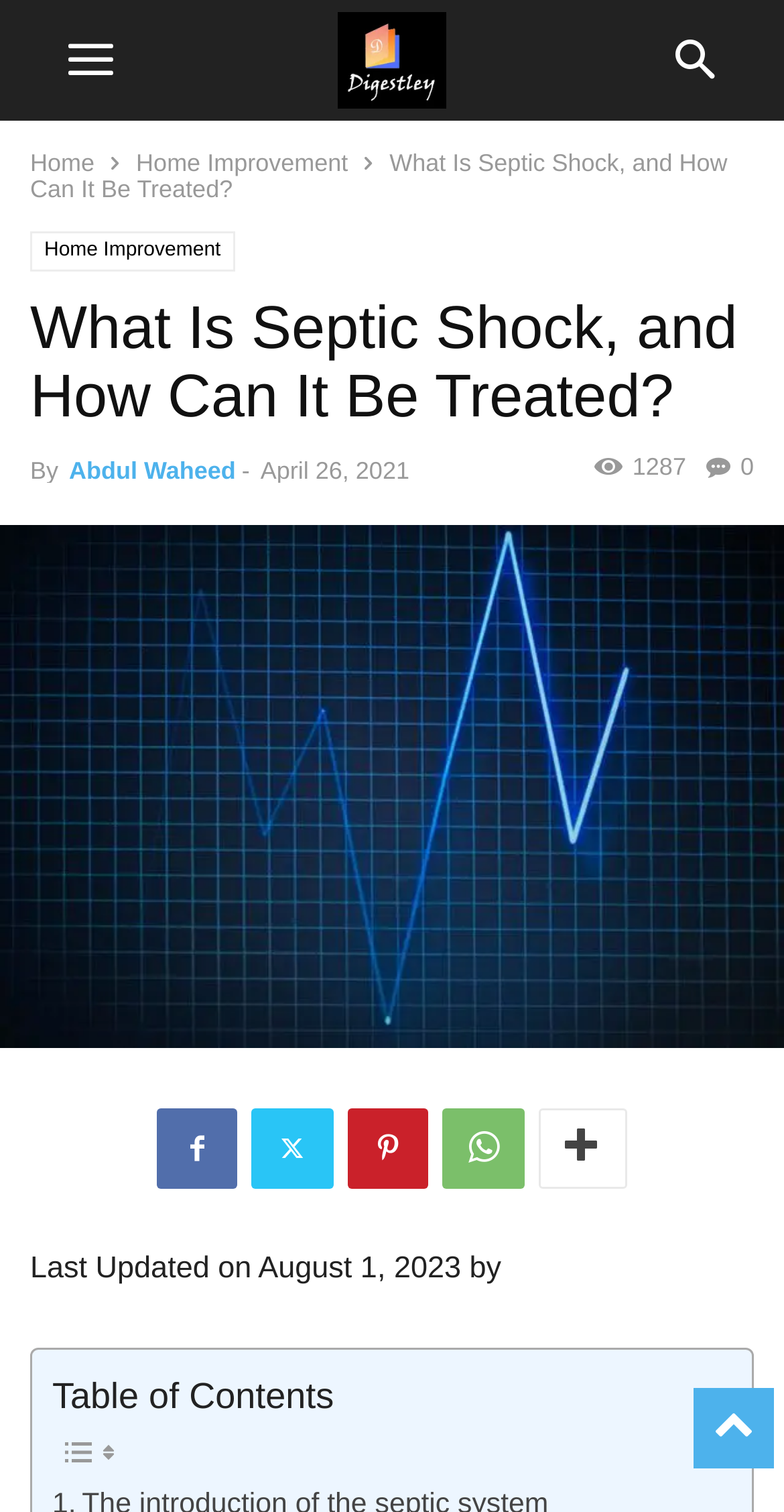Answer succinctly with a single word or phrase:
What is the title of the article?

What Is Septic Shock, and How Can It Be Treated?